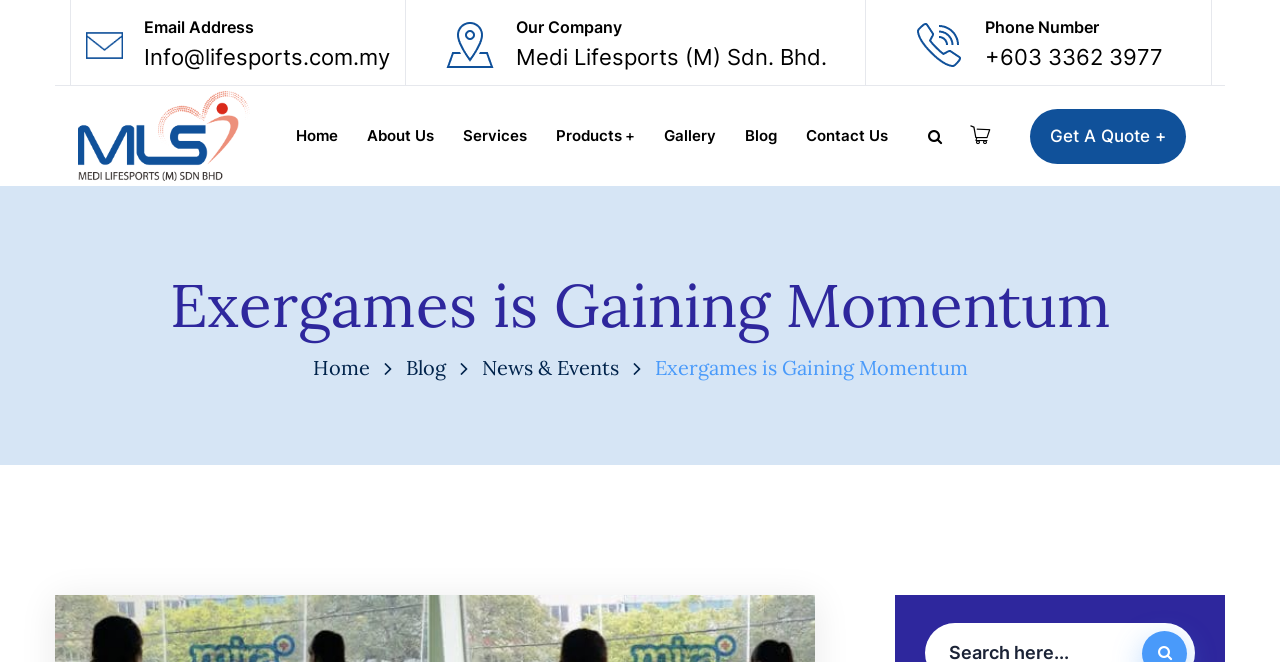How many navigation links are there in the top menu?
Using the image, elaborate on the answer with as much detail as possible.

I counted the number of navigation links in the top menu by examining the links listed horizontally across the top of the webpage. There are 7 links: 'Home', 'About Us', 'Services', 'Products+', 'Gallery', 'Blog', and 'Contact Us'.